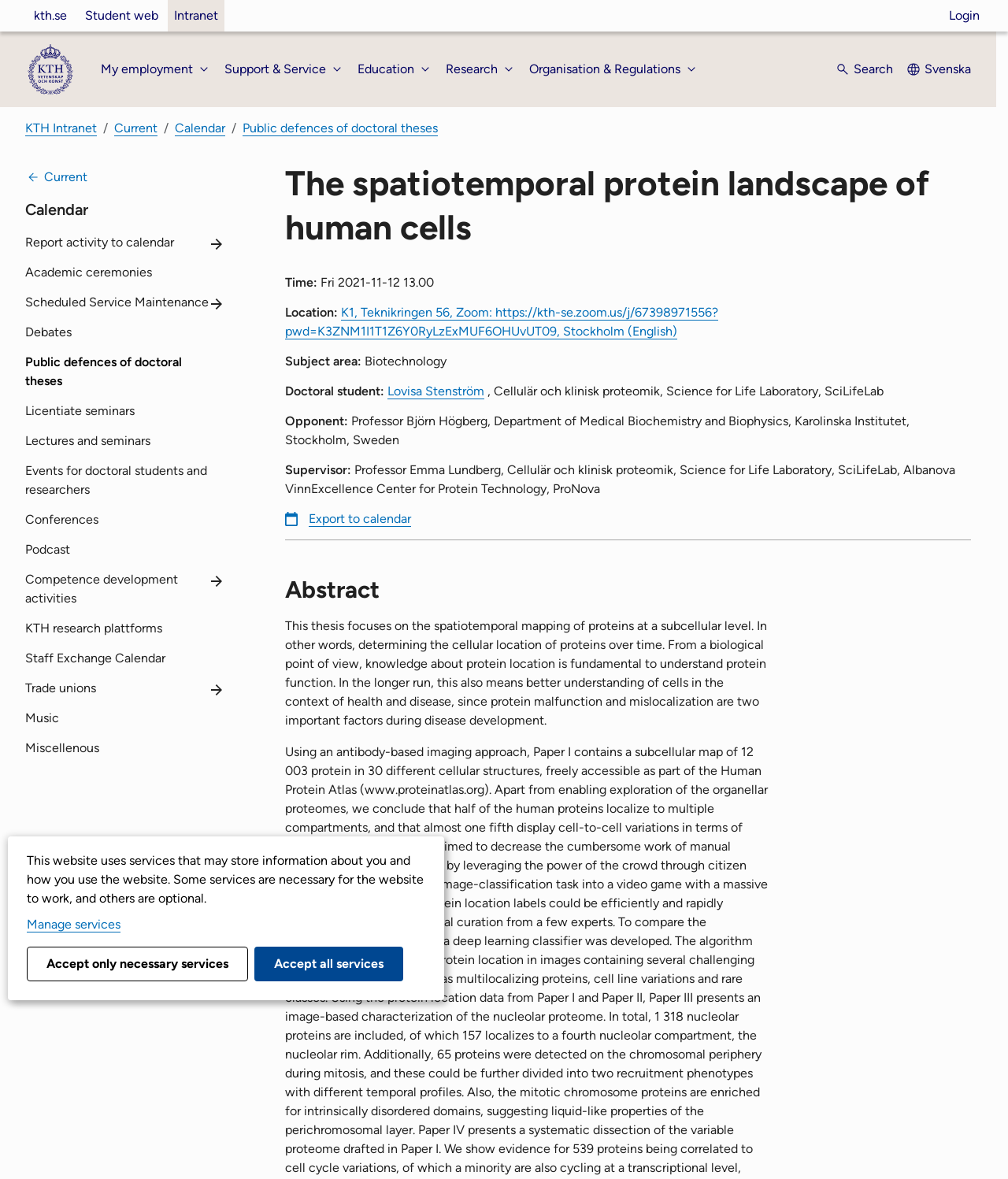Specify the bounding box coordinates (top-left x, top-left y, bottom-right x, bottom-right y) of the UI element in the screenshot that matches this description: Report activity to calendar

[0.025, 0.193, 0.22, 0.218]